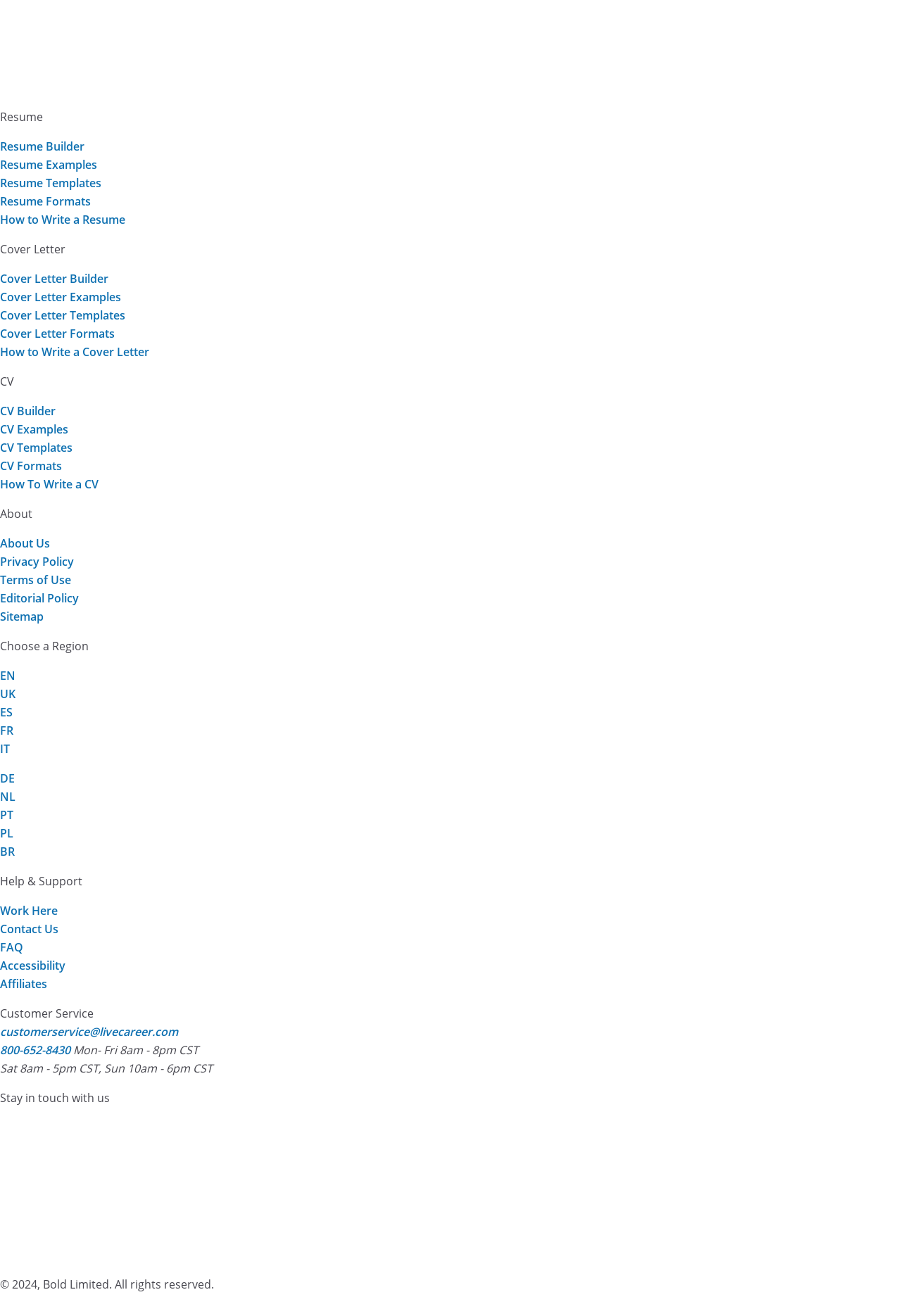Provide a brief response to the question below using one word or phrase:
What are the operating hours of the customer service?

Mon-Fri 8am-8pm CST, Sat 8am-5pm CST, Sun 10am-6pm CST